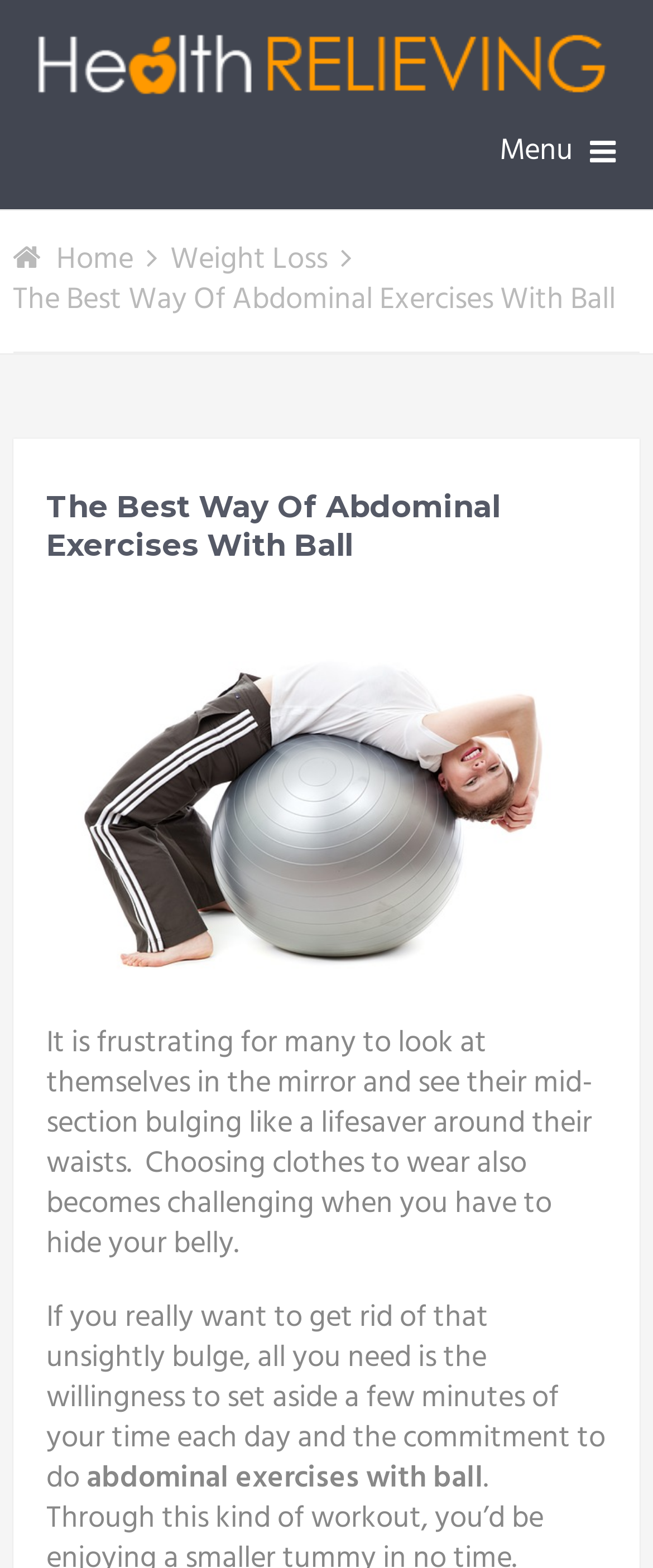What is required to get rid of the unsightly bulge?
Use the image to answer the question with a single word or phrase.

Willingness and commitment